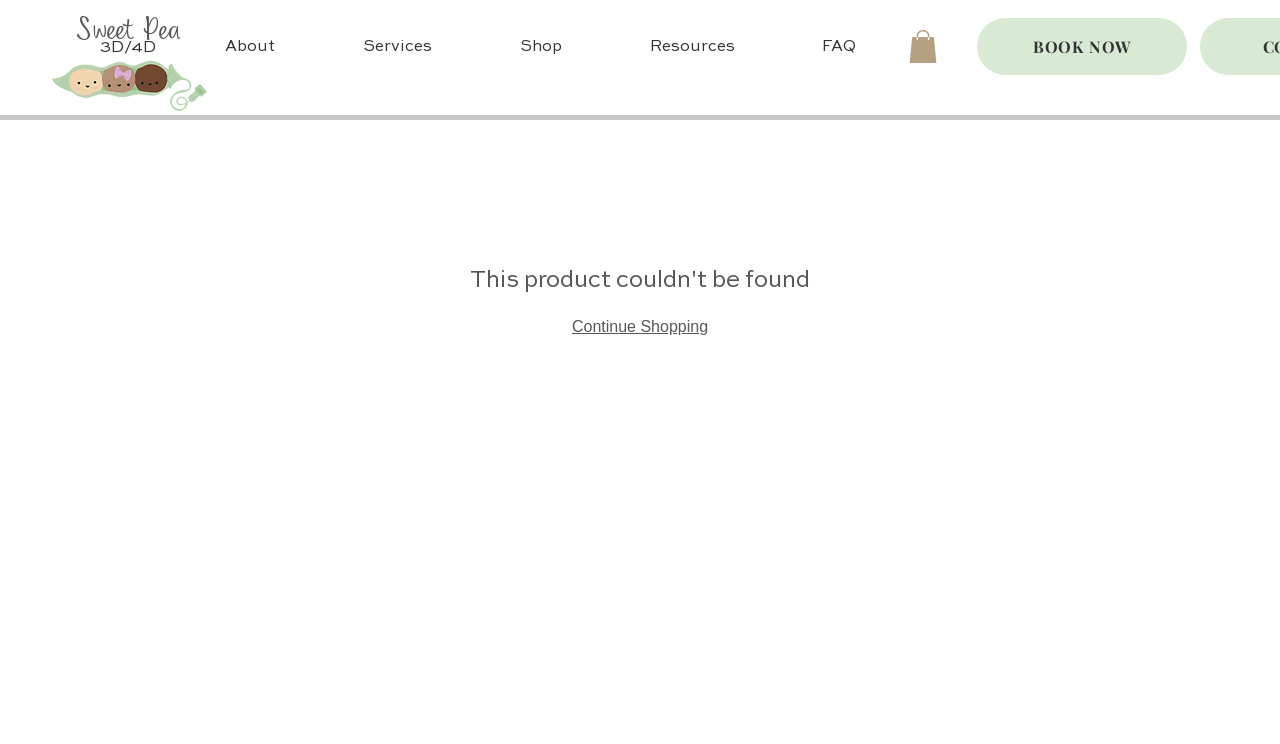Please pinpoint the bounding box coordinates for the region I should click to adhere to this instruction: "Book now".

[0.763, 0.024, 0.927, 0.101]